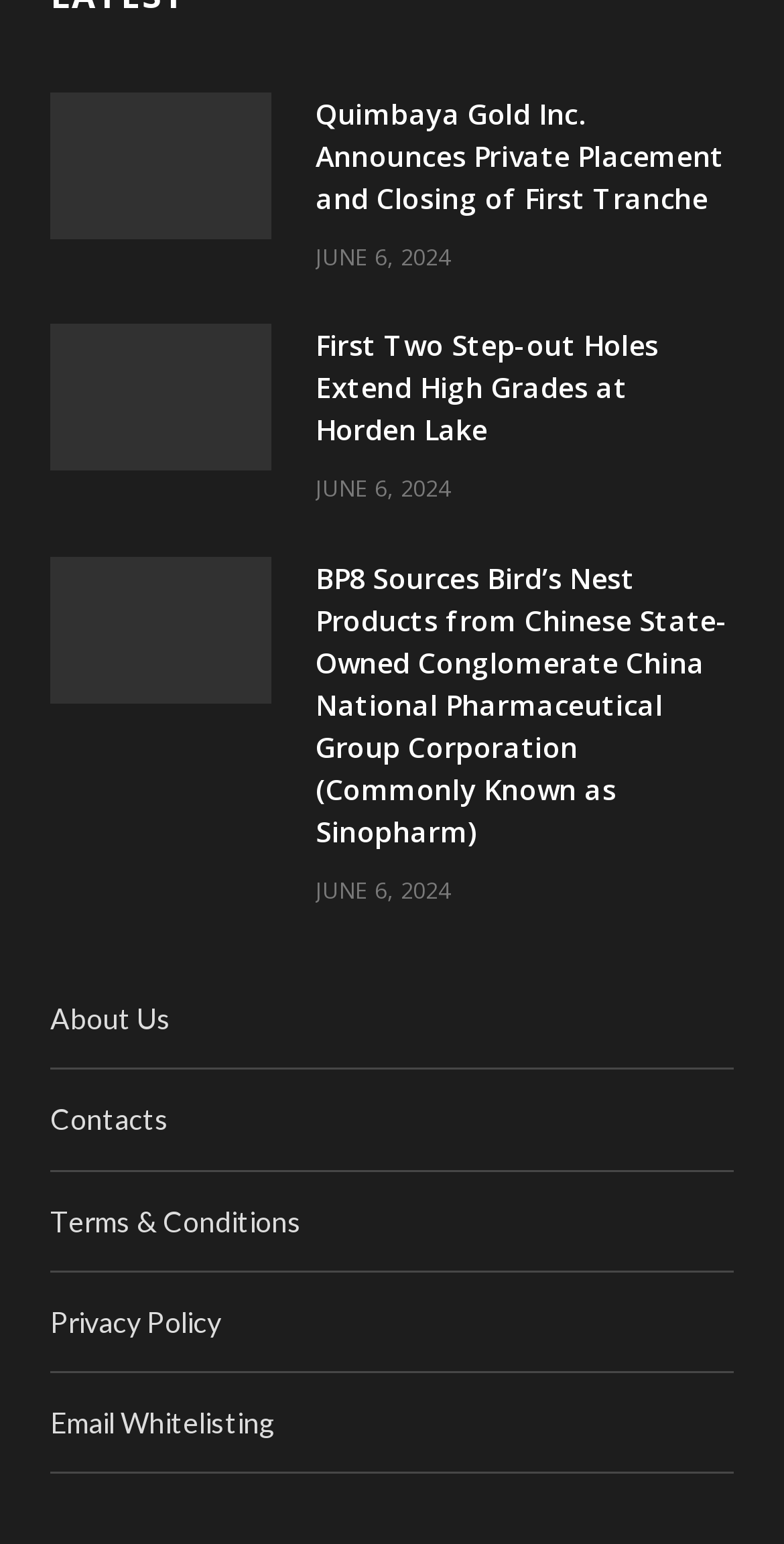Please provide a one-word or phrase answer to the question: 
What is the title of the first news article?

Quimbaya Gold Inc. Announces Private Placement and Closing of First Tranche